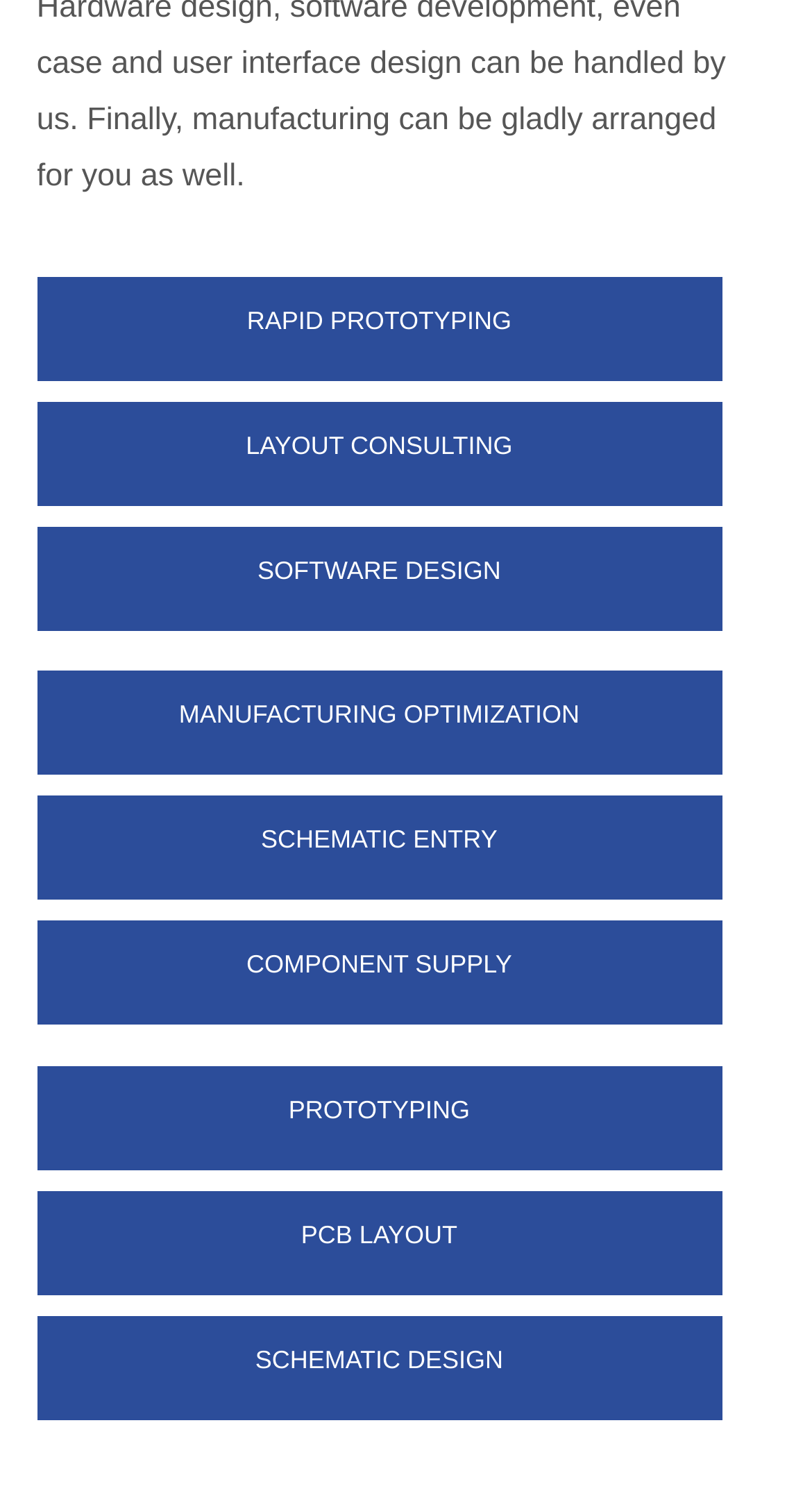Please respond to the question using a single word or phrase:
What is the purpose of the 'Schematic Entry' service?

Designing electronic circuits